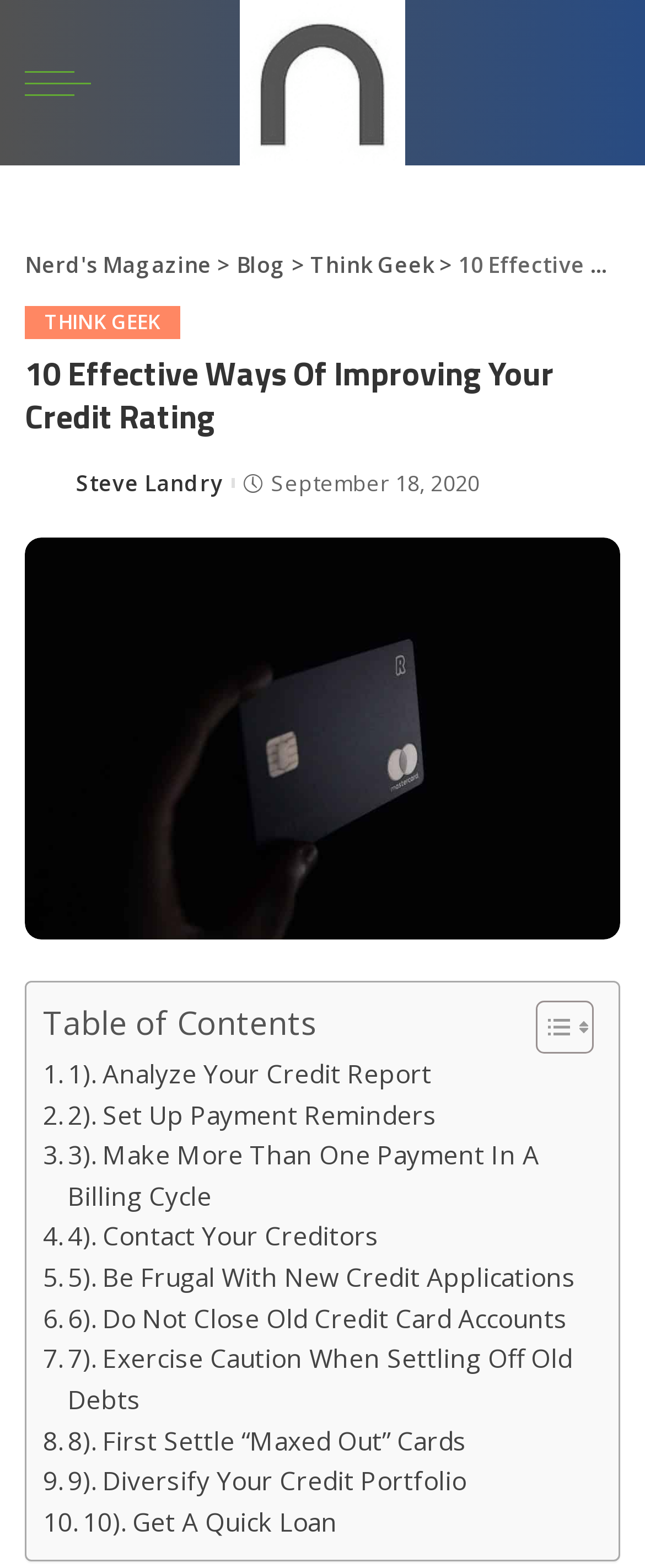Reply to the question with a single word or phrase:
What is the name of the magazine?

Nerd's Magazine